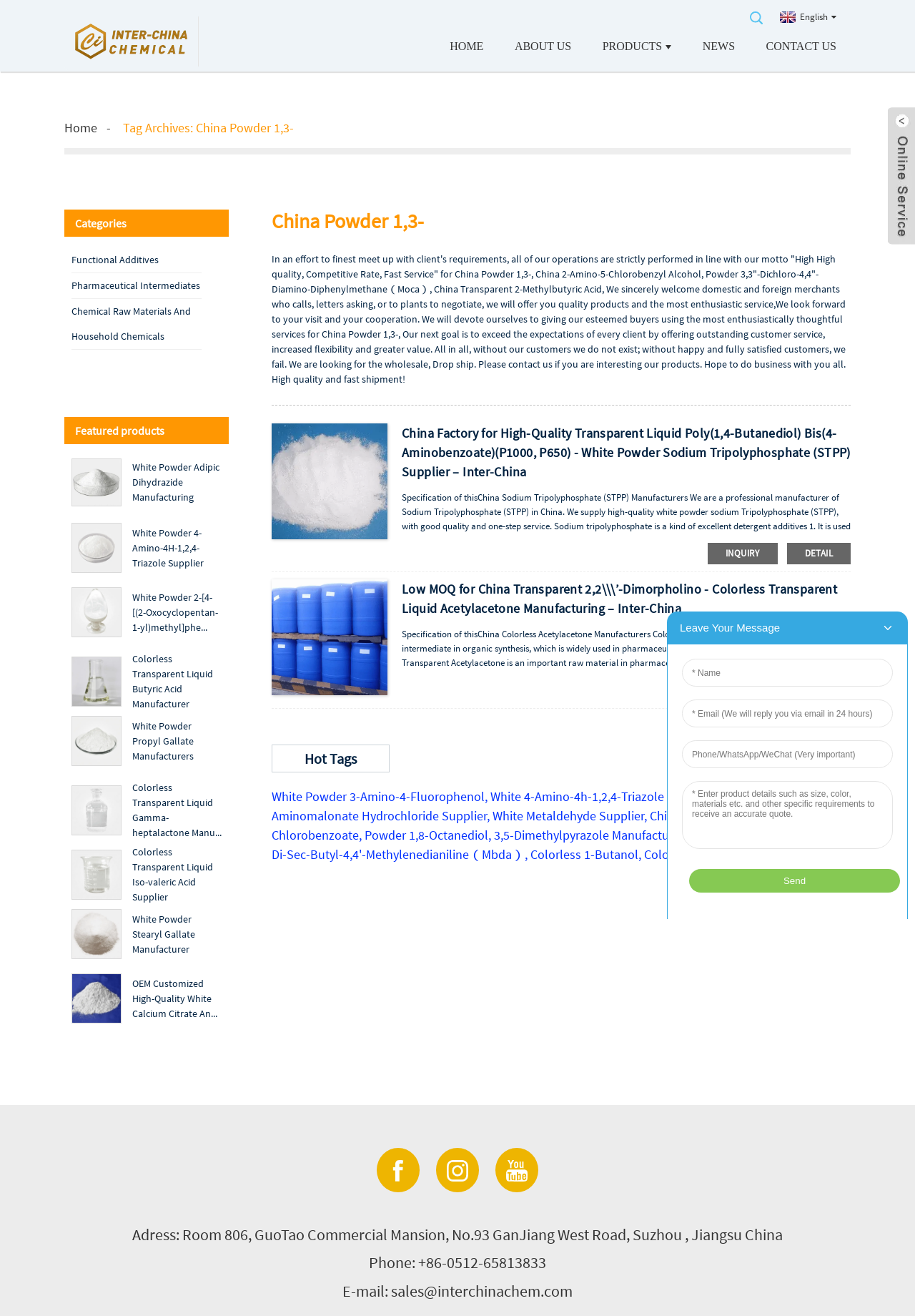Identify the bounding box coordinates for the element you need to click to achieve the following task: "Contact us". Provide the bounding box coordinates as four float numbers between 0 and 1, in the form [left, top, right, bottom].

[0.822, 0.024, 0.93, 0.054]